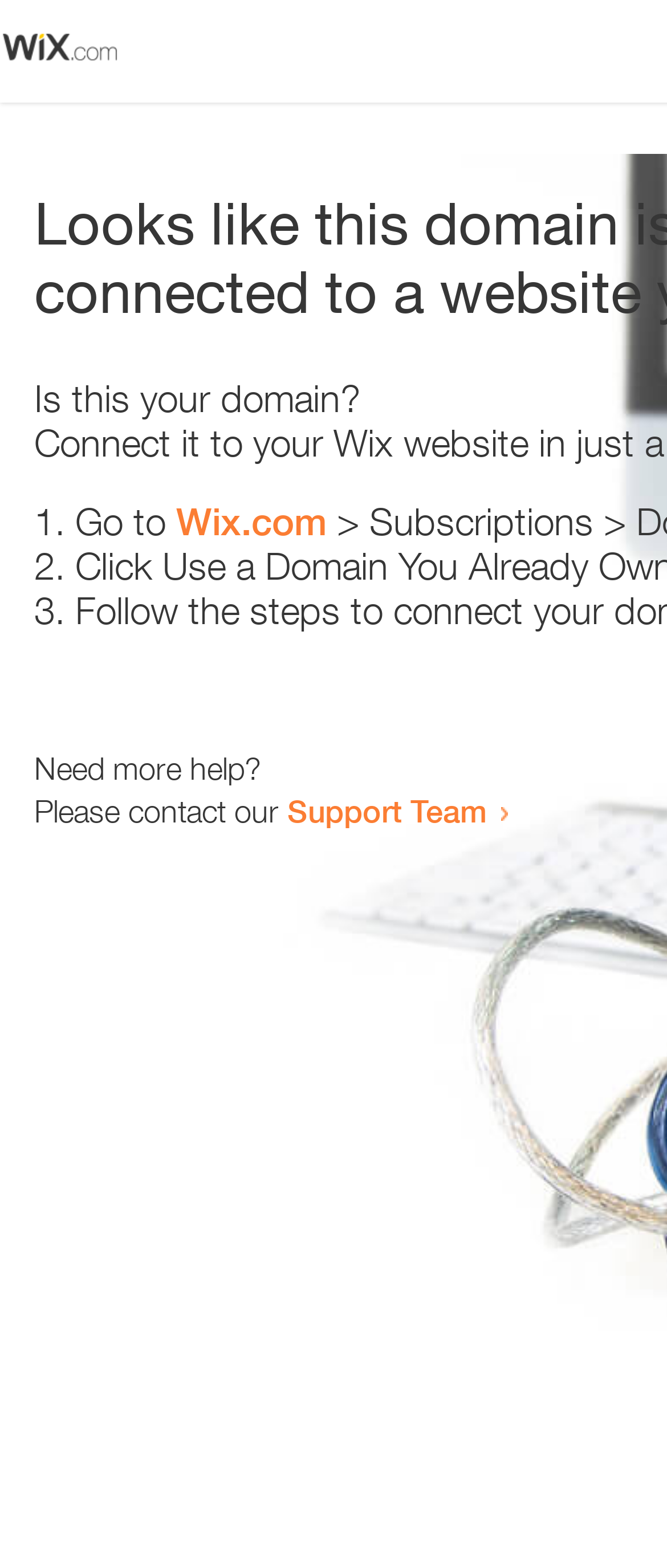Determine the main headline from the webpage and extract its text.

Looks like this domain isn't
connected to a website yet